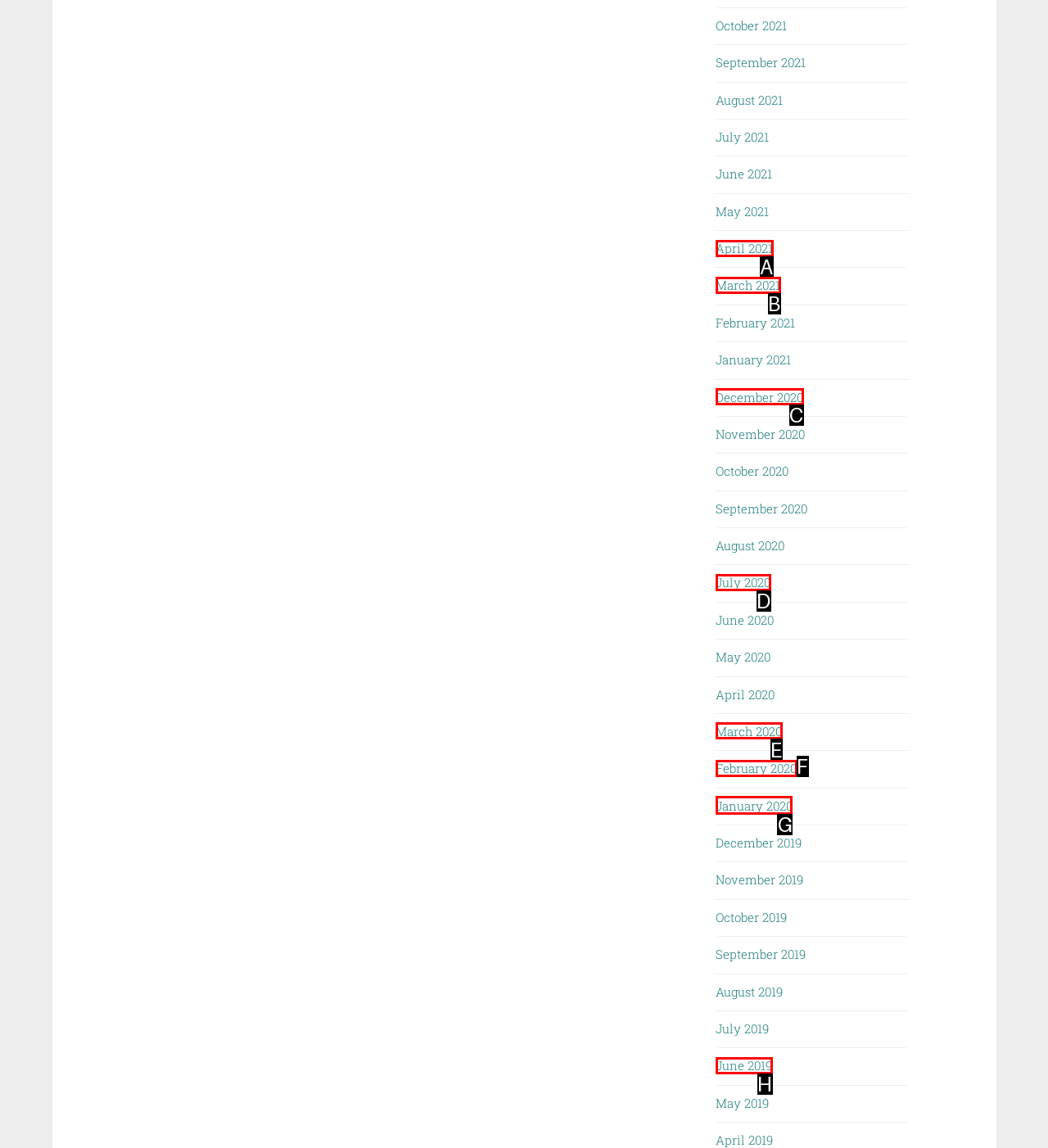To complete the task: View January 2020, select the appropriate UI element to click. Respond with the letter of the correct option from the given choices.

G